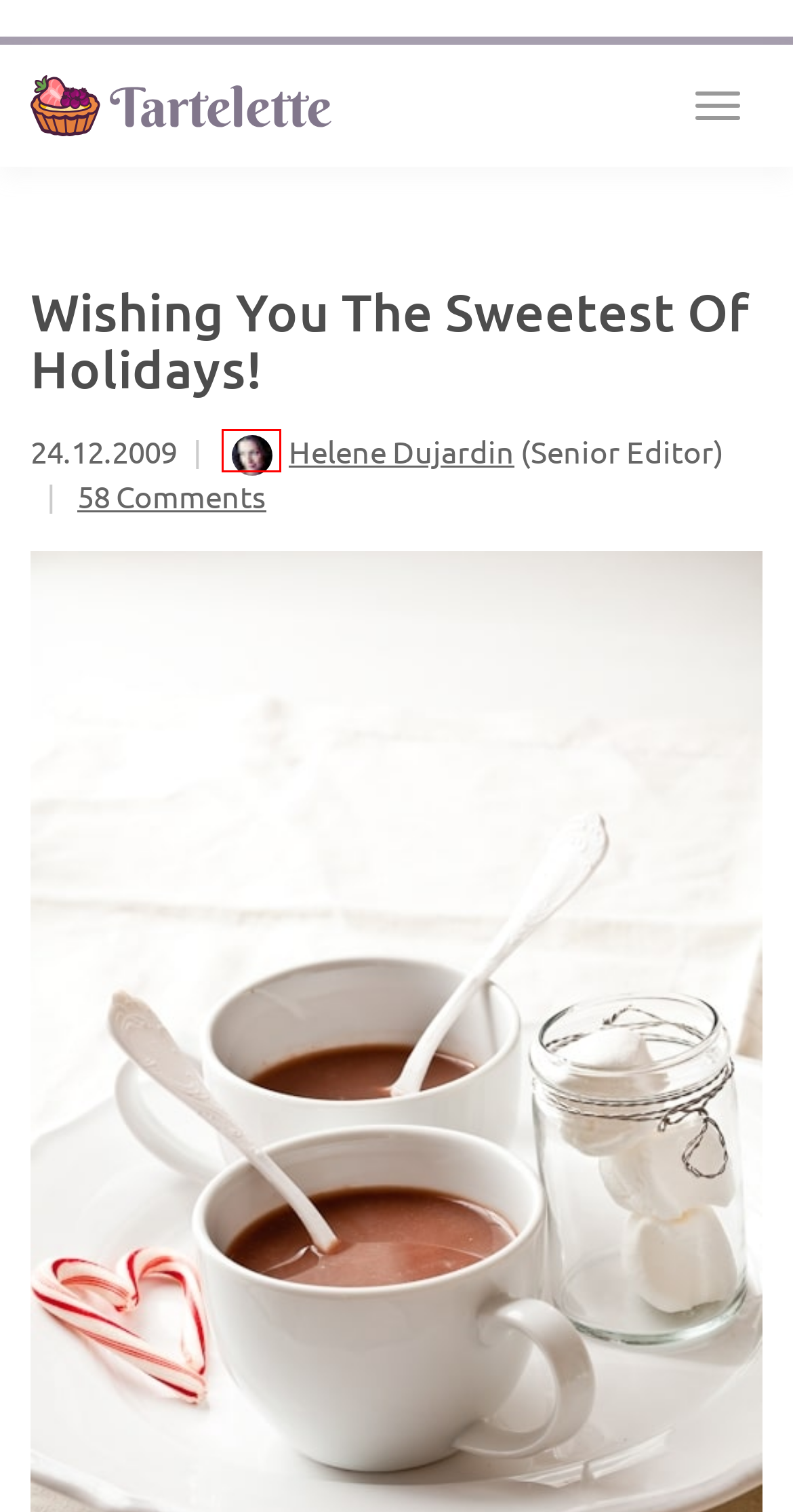With the provided webpage screenshot containing a red bounding box around a UI element, determine which description best matches the new webpage that appears after clicking the selected element. The choices are:
A. Recipe Index - Tartelette
B. Home - Tartelette
C. Sweet Holidays To You! - Tartelette
D. 17 Health Benefits of Sage Tea & 5 Tips - Tartelette
E. Helene Dujardin, Author at Tartelette
F. Empowering Relationships - The Digital Reader
G. Privacy Policy - Tartelette
H. 5 Best Hot Coffees at Starbucks & 3 Best "Secret" Menu Coffees - Tartelette

E